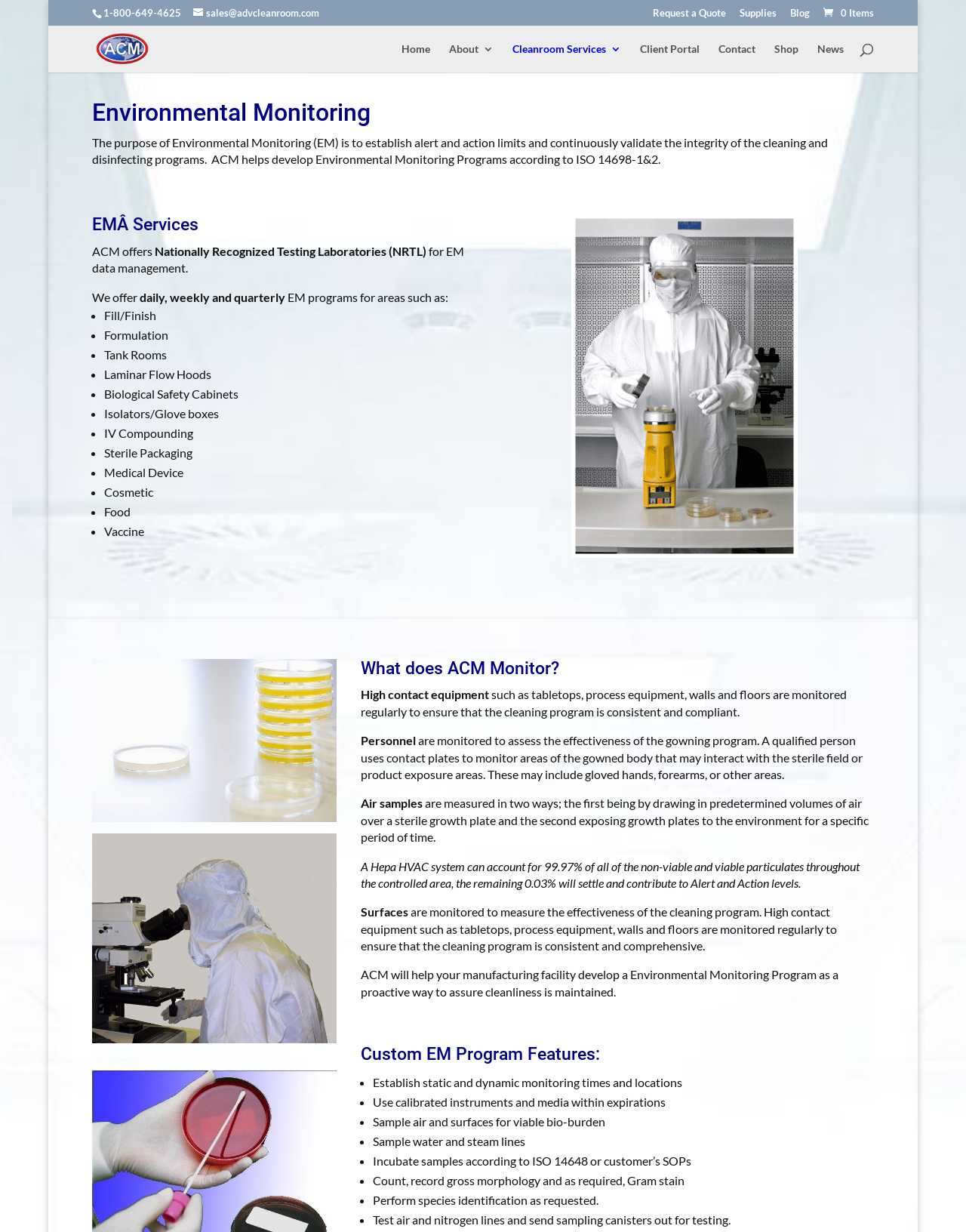Utilize the information from the image to answer the question in detail:
What is the purpose of Environmental Monitoring?

I found the purpose of Environmental Monitoring by reading the text under the heading 'Environmental Monitoring', which states that 'The purpose of Environmental Monitoring (EM) is to establish alert and action limits and continuously validate the integrity of the cleaning and disinfecting programs.'.